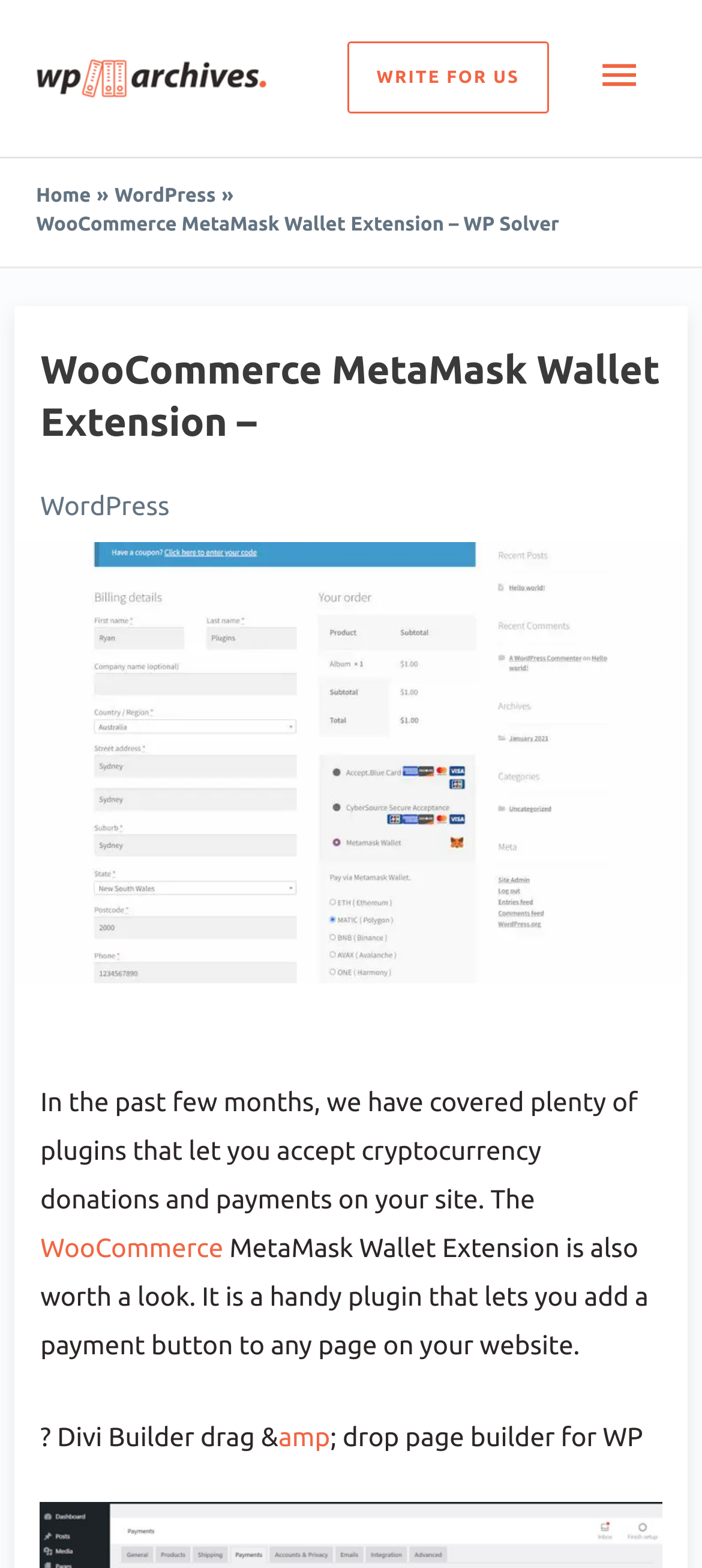What is the main topic of the webpage?
Based on the image, provide your answer in one word or phrase.

WooCommerce MetaMask Wallet Extension